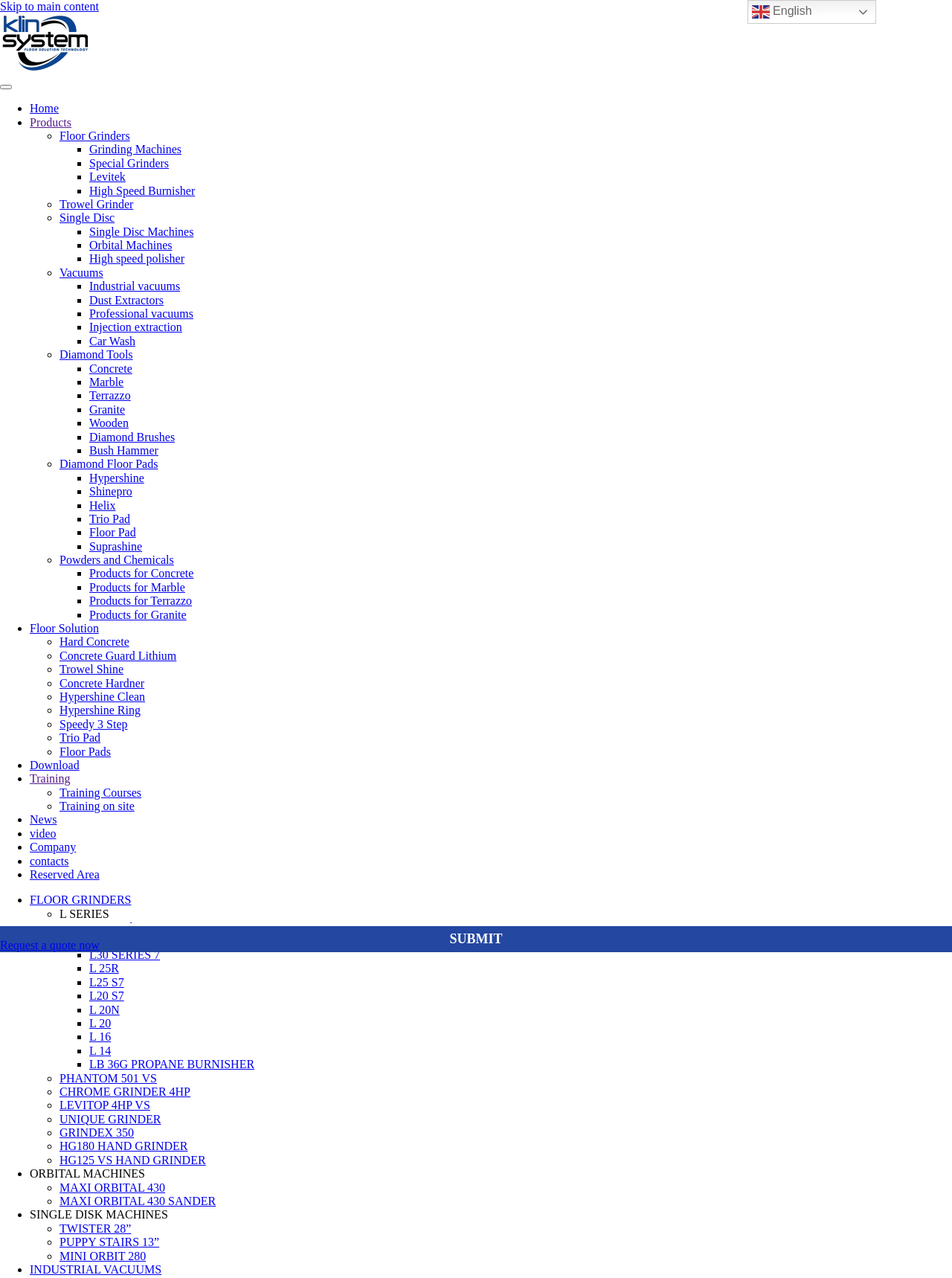What is the category of the link 'High Speed Burnisher'?
Answer with a single word or phrase, using the screenshot for reference.

Floor Grinders